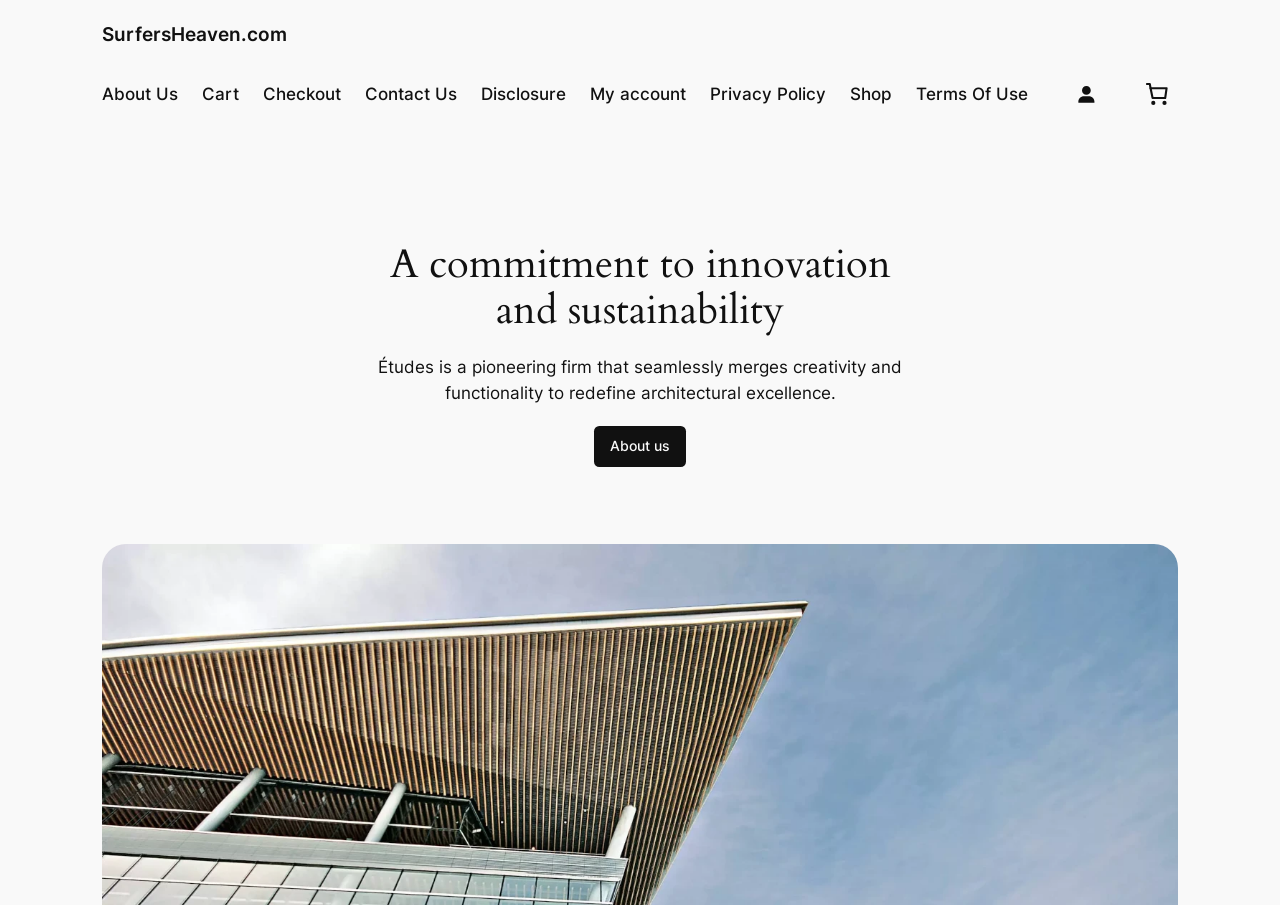Generate a comprehensive description of the webpage.

The webpage appears to be an e-commerce website, SurfersHeaven.com, with a focus on surfing-related products. At the top left corner, there is a link to the website's homepage, followed by a series of links to various pages, including "About Us", "Cart", "Checkout", "Contact Us", and more, stretching across the top of the page. 

Below these links, there is a prominent heading that reads "A commitment to innovation and sustainability", which is centered on the page. Underneath this heading, there is a paragraph of text that describes Études, a pioneering firm that combines creativity and functionality to achieve architectural excellence.

To the right of the heading, there is a link to "About us" and a button that displays the number of items in the cart and the total price, which is currently zero. Next to the button, there is a small image. 

At the top right corner, there is another small image and a link with no text. The overall layout of the page is clean, with a clear hierarchy of elements and ample whitespace, making it easy to navigate.